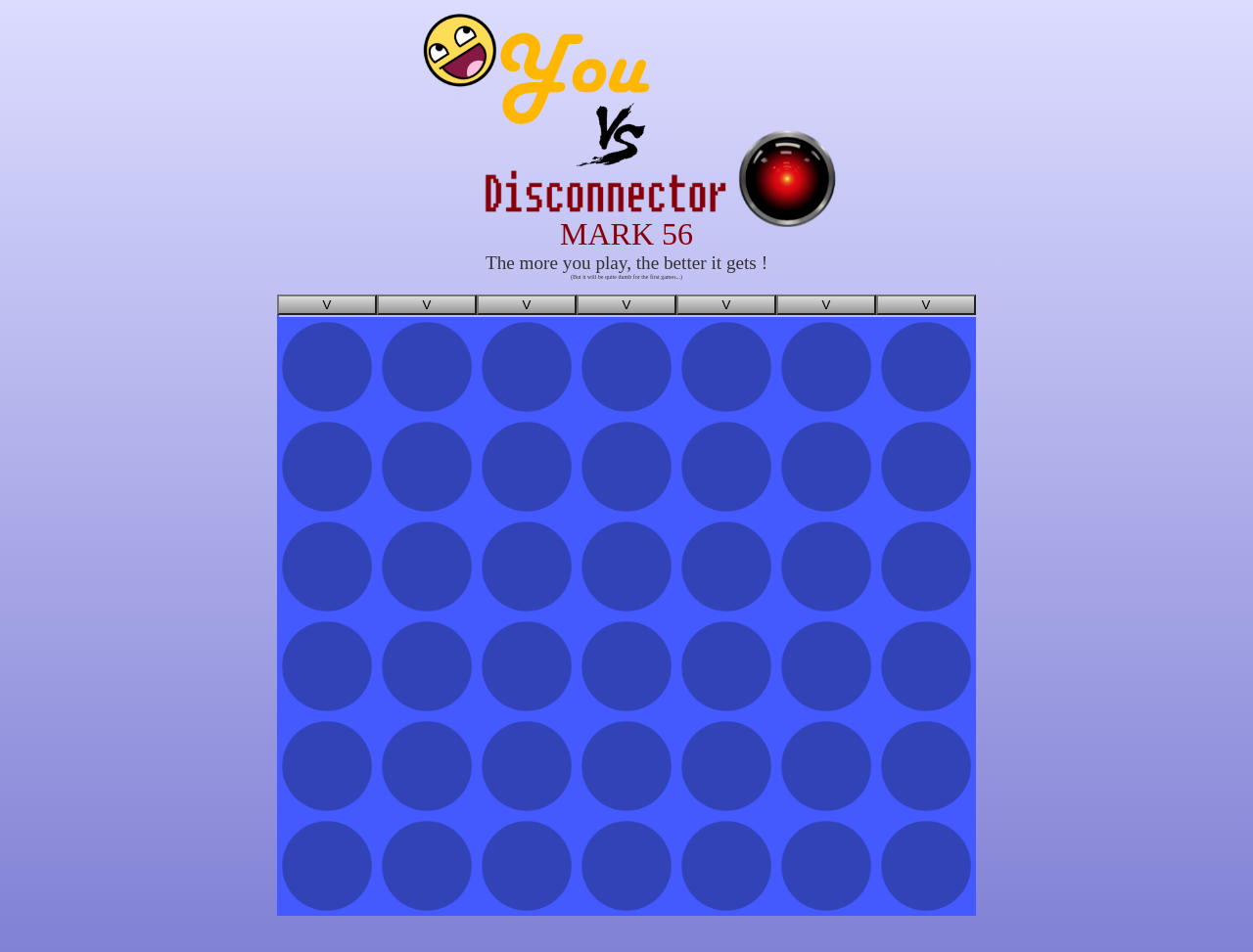How many columns are in the game grid?
Make sure to answer the question with a detailed and comprehensive explanation.

The game grid is composed of multiple layout table rows, each containing 7 layout table cells. Each cell contains an image, which represents a column in the game grid. Therefore, there are 7 columns in the game grid.